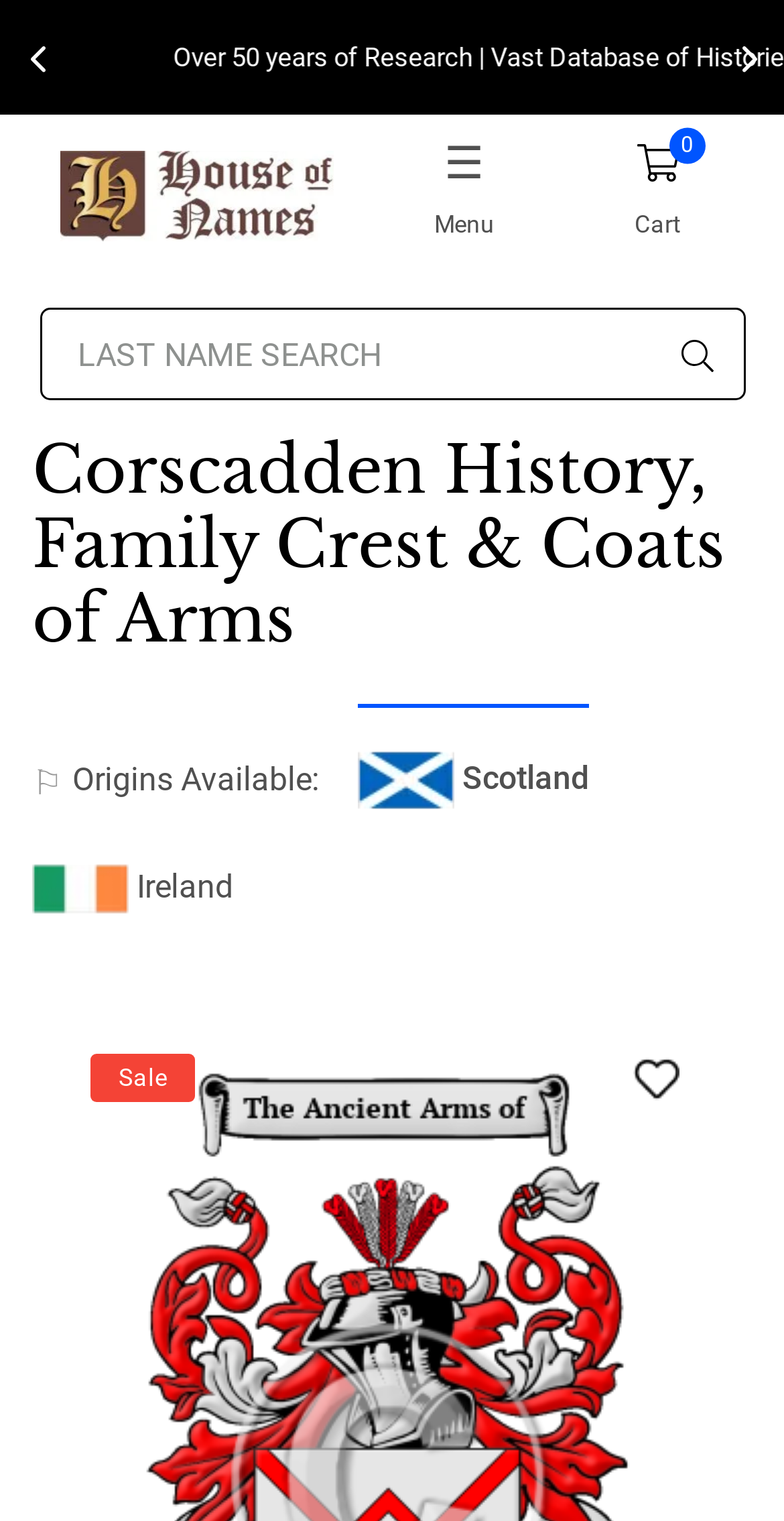Using the element description: "Menu", determine the bounding box coordinates for the specified UI element. The coordinates should be four float numbers between 0 and 1, [left, top, right, bottom].

[0.469, 0.075, 0.715, 0.182]